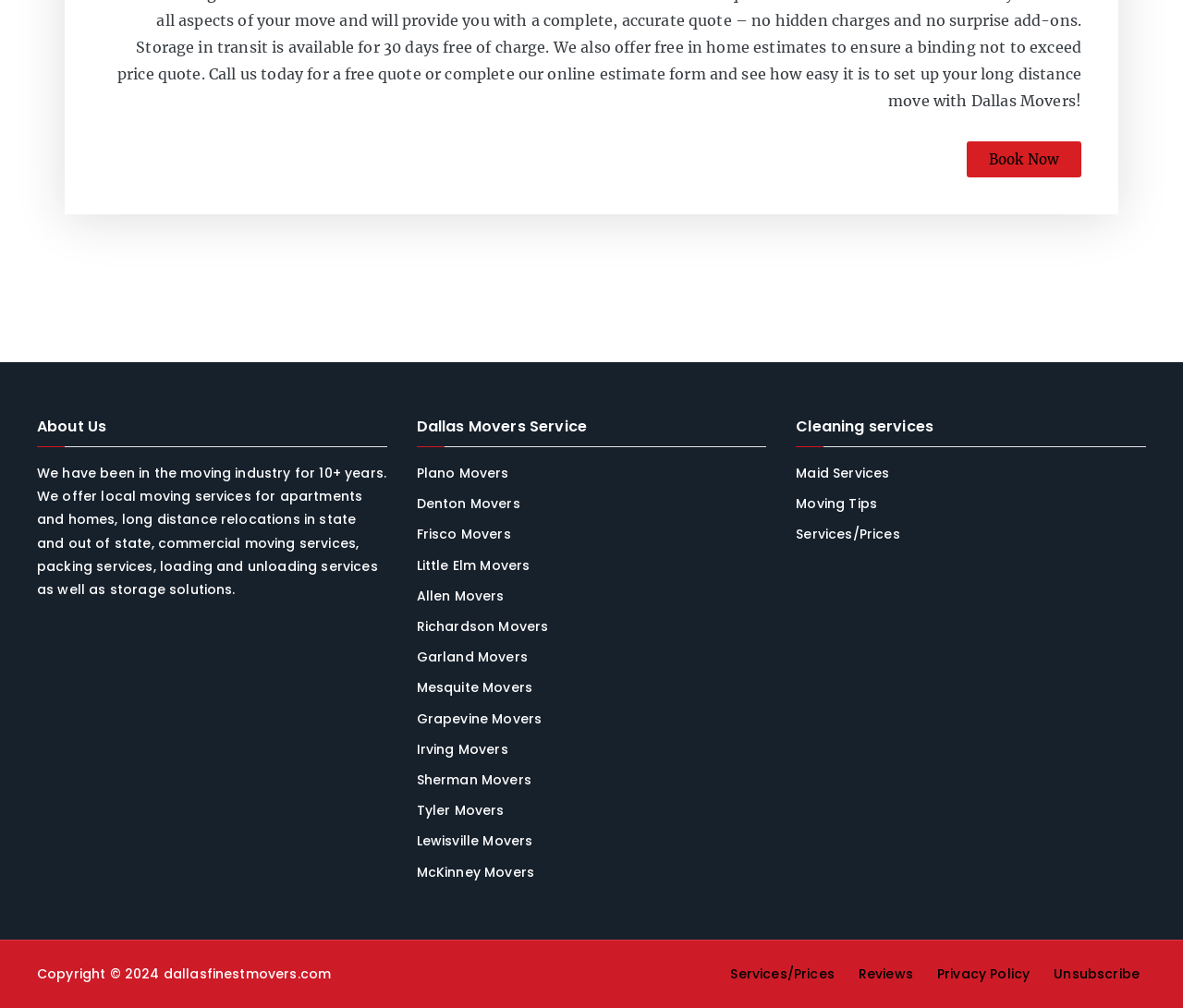What is the copyright year of this website?
Answer with a single word or phrase by referring to the visual content.

2024